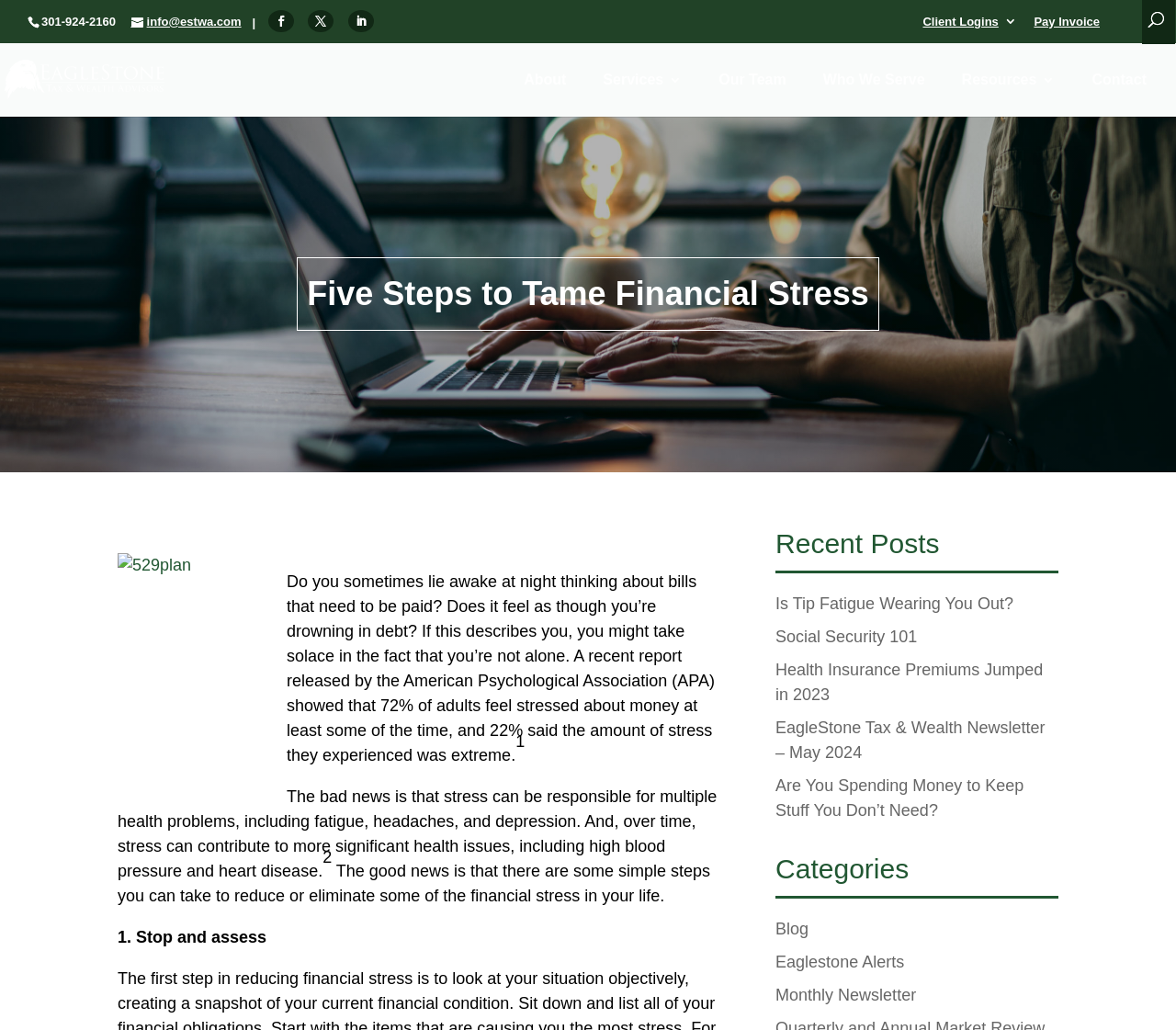Identify the bounding box coordinates for the element you need to click to achieve the following task: "Call the office". The coordinates must be four float values ranging from 0 to 1, formatted as [left, top, right, bottom].

[0.035, 0.014, 0.098, 0.027]